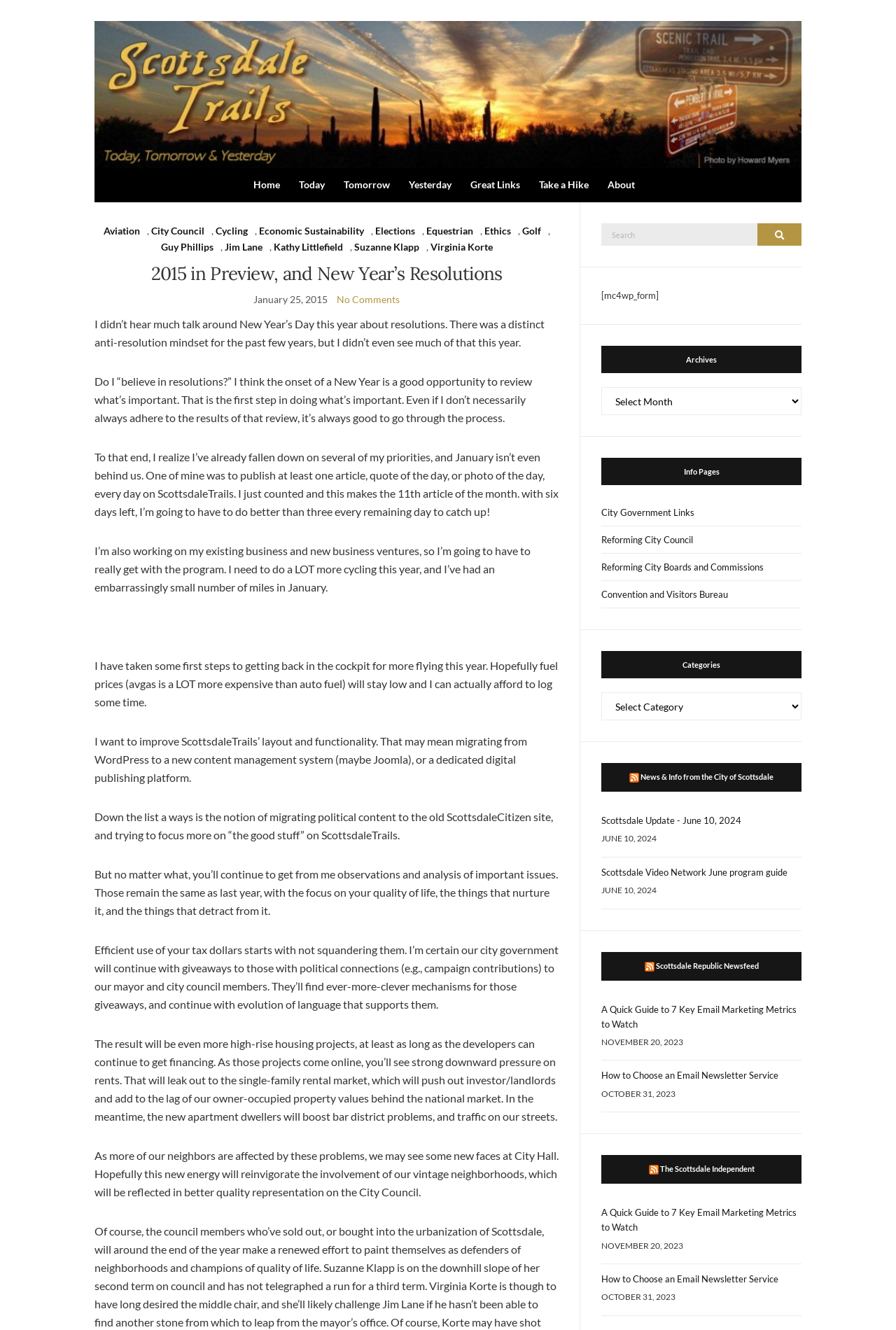Based on the image, give a detailed response to the question: What is the name of the website?

The name of the website can be found in the top-left corner of the webpage, where it says 'Scottsdale Trails' in the link and image elements.